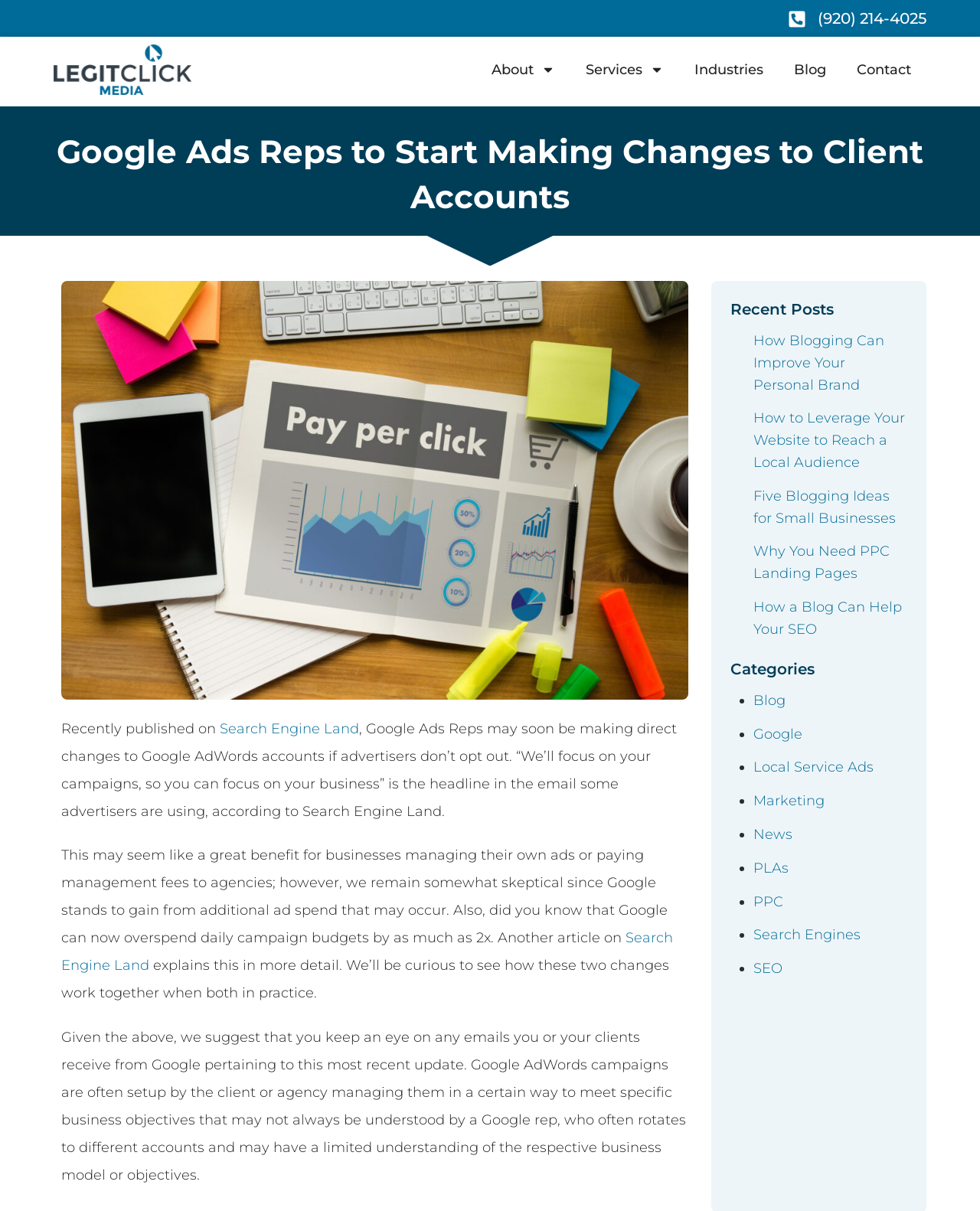Find the bounding box coordinates for the element that must be clicked to complete the instruction: "Check the 'Recent Posts' section". The coordinates should be four float numbers between 0 and 1, indicated as [left, top, right, bottom].

[0.746, 0.248, 0.926, 0.263]